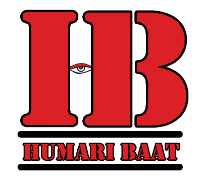What does the eye motif in the logo symbolize?
Give a single word or phrase as your answer by examining the image.

vigilance and awareness